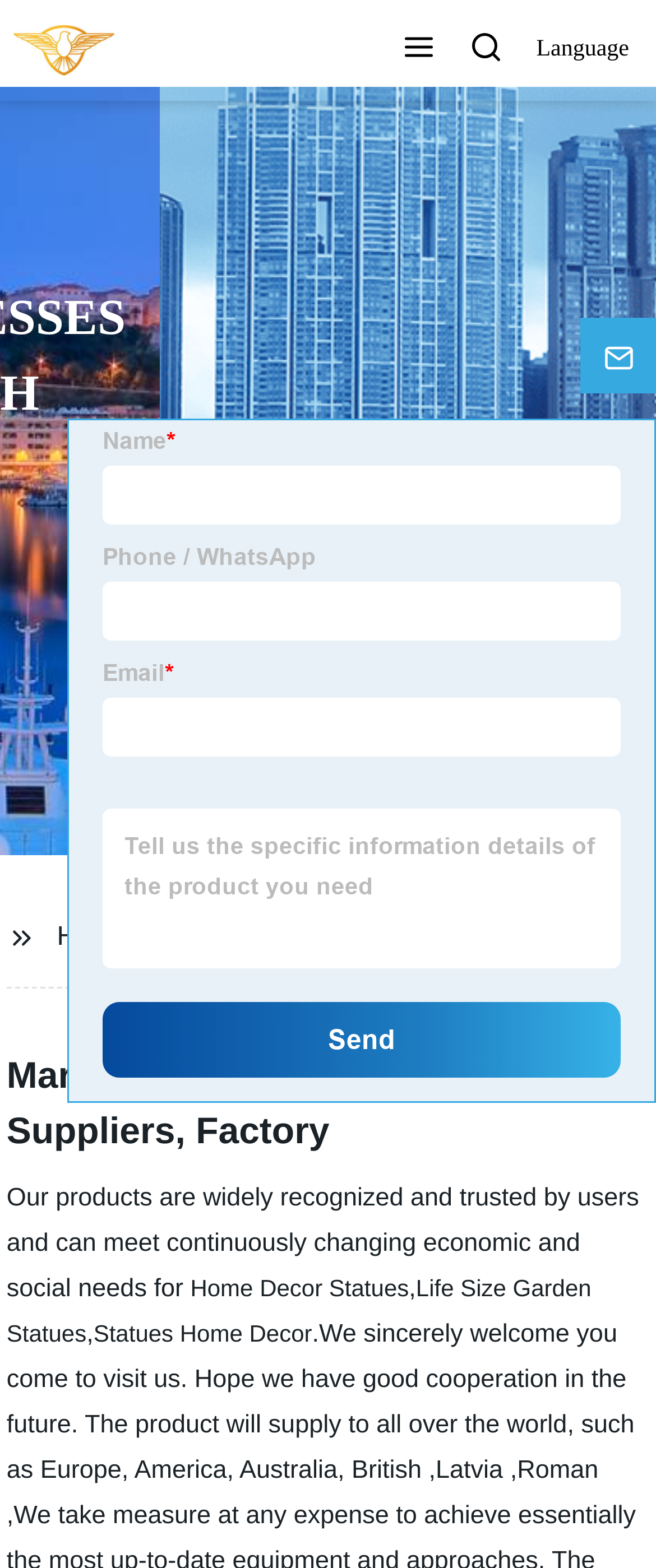Please specify the bounding box coordinates of the element that should be clicked to execute the given instruction: 'View all products'. Ensure the coordinates are four float numbers between 0 and 1, expressed as [left, top, right, bottom].

[0.0, 0.056, 1.0, 0.546]